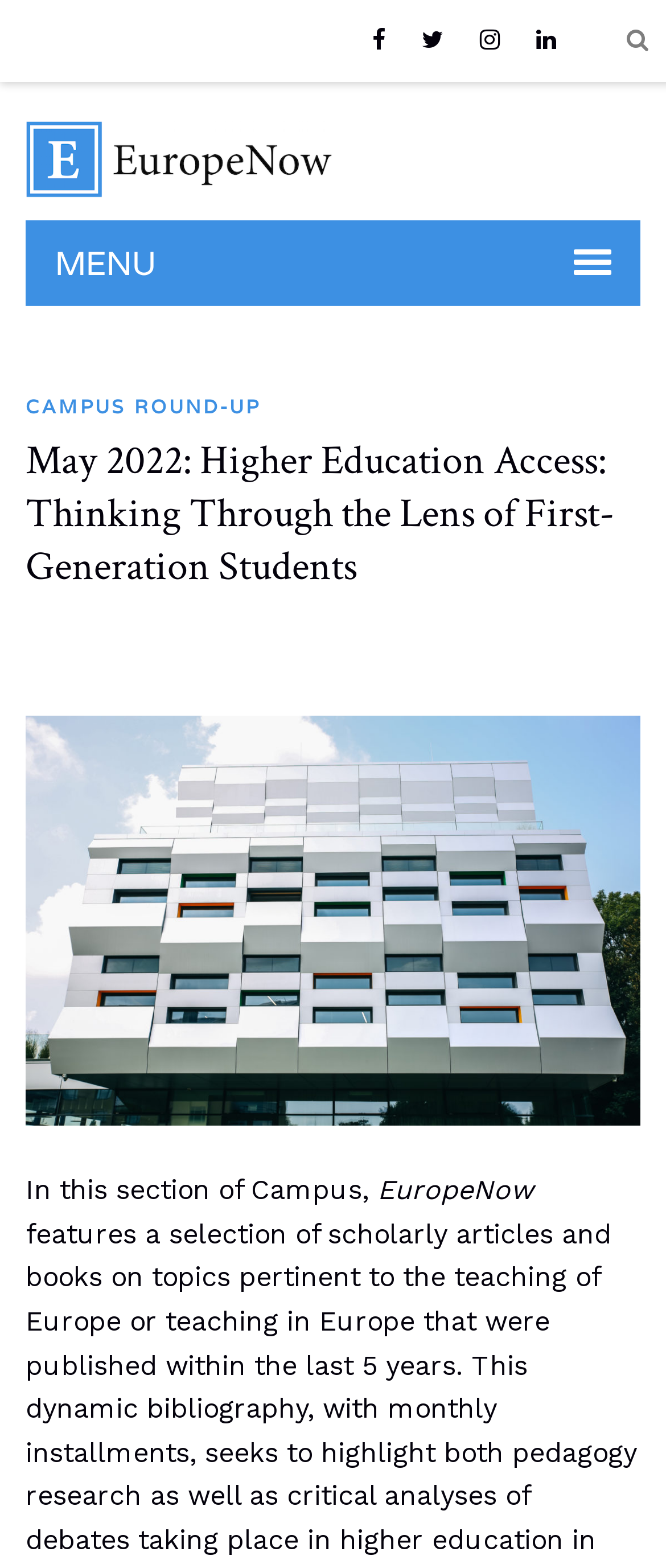Answer the following inquiry with a single word or phrase:
What is the context of the current section?

Campus